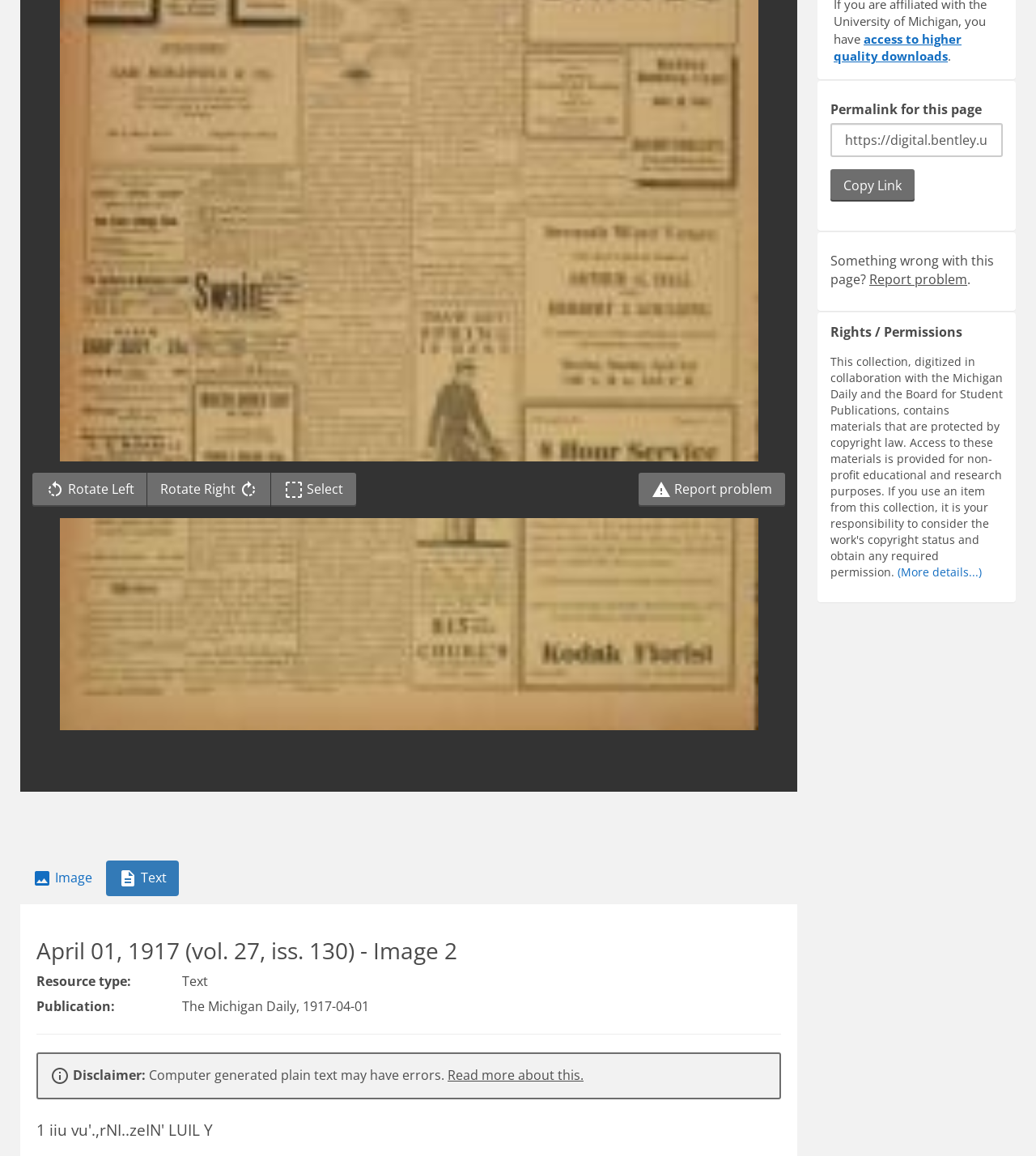Determine the bounding box of the UI element mentioned here: "Read more about this.". The coordinates must be in the format [left, top, right, bottom] with values ranging from 0 to 1.

[0.432, 0.922, 0.563, 0.938]